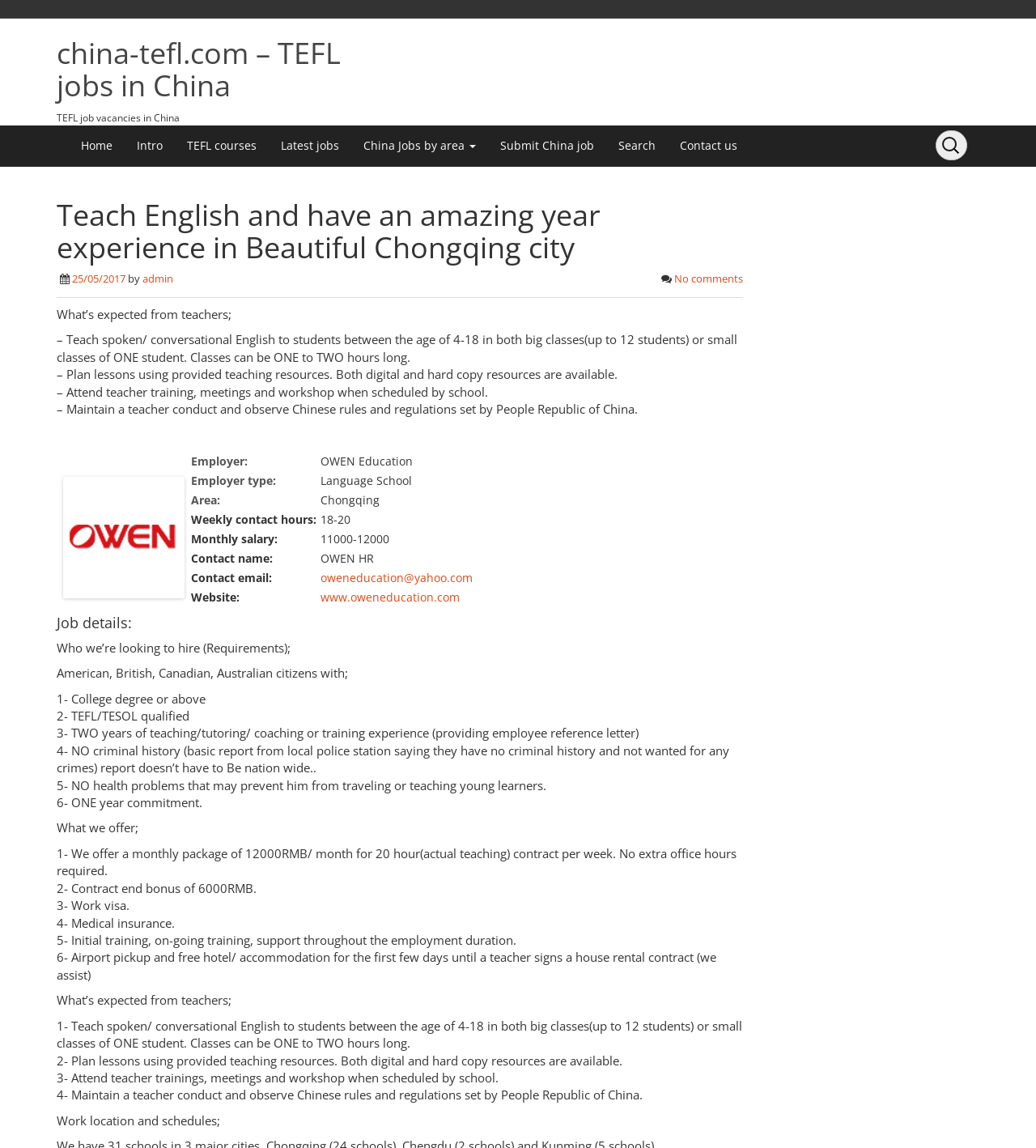What is the minimum teaching experience required?
Look at the screenshot and give a one-word or phrase answer.

Two years